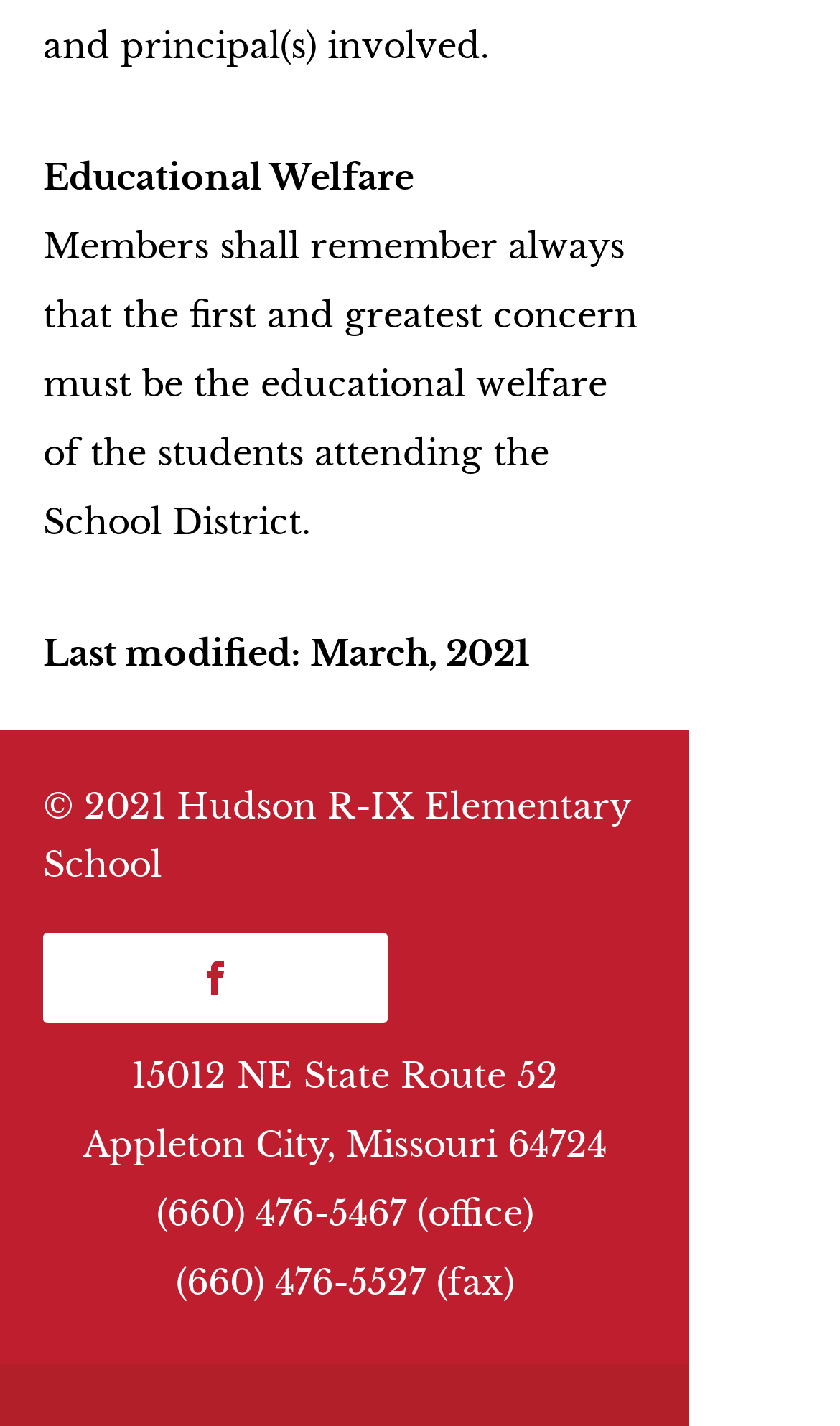Where is the Hudson R-IX Elementary School located?
Using the visual information from the image, give a one-word or short-phrase answer.

Appleton City, Missouri 64724